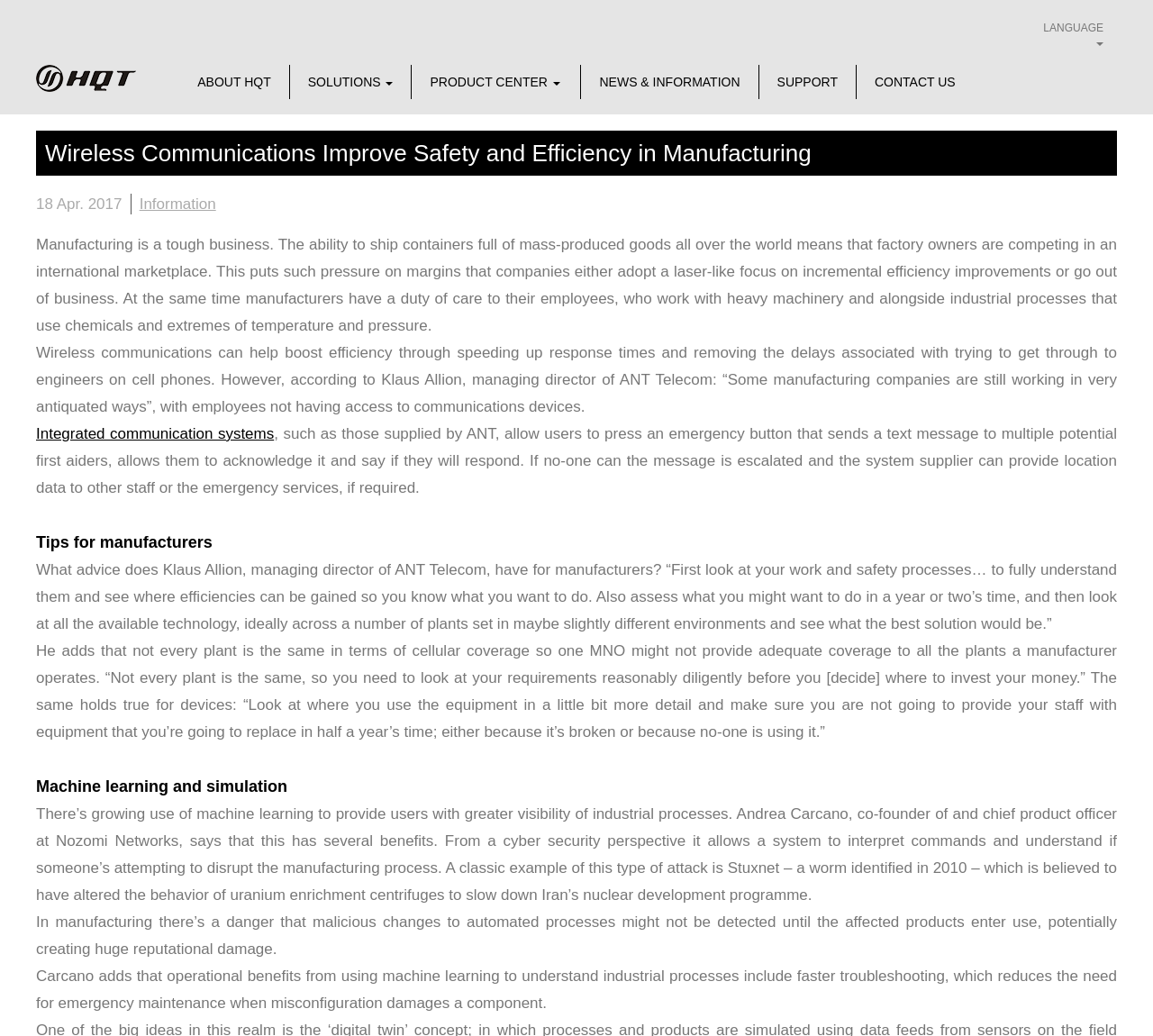Generate the text of the webpage's primary heading.

Wireless Communications Improve Safety and Efficiency in Manufacturing